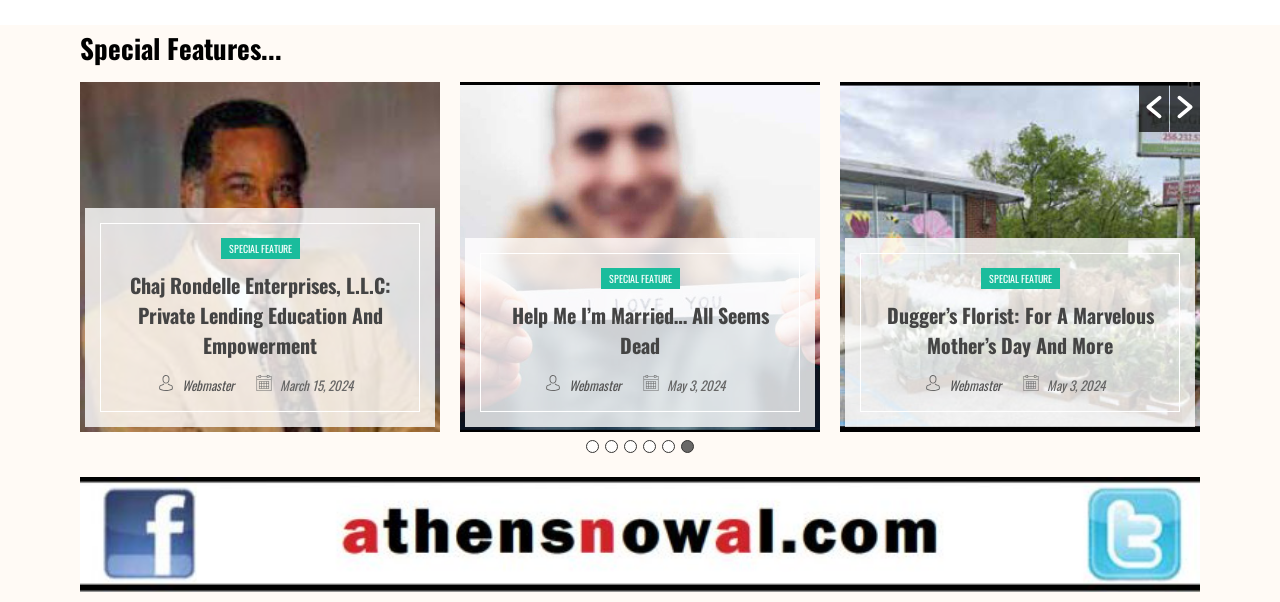Kindly determine the bounding box coordinates for the clickable area to achieve the given instruction: "Select the second tab".

[0.473, 0.731, 0.483, 0.753]